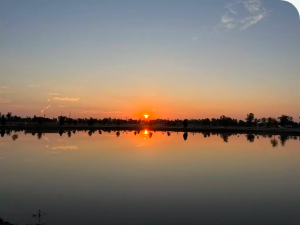What is reflected in the calm water?
Using the visual information from the image, give a one-word or short-phrase answer.

Vibrant hues of the sunset